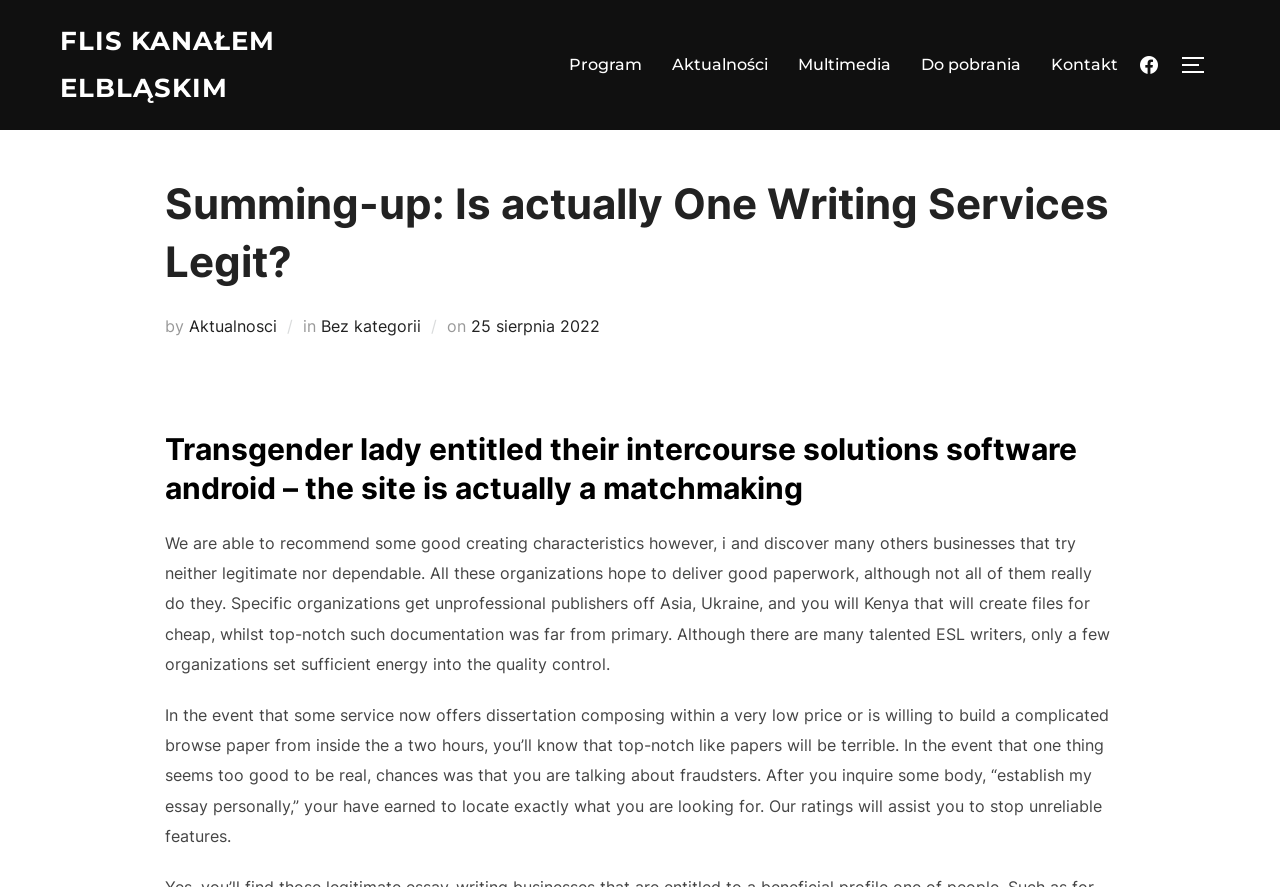Locate the bounding box of the UI element described in the following text: "Flis kanałem Elbląskim".

[0.047, 0.02, 0.32, 0.126]